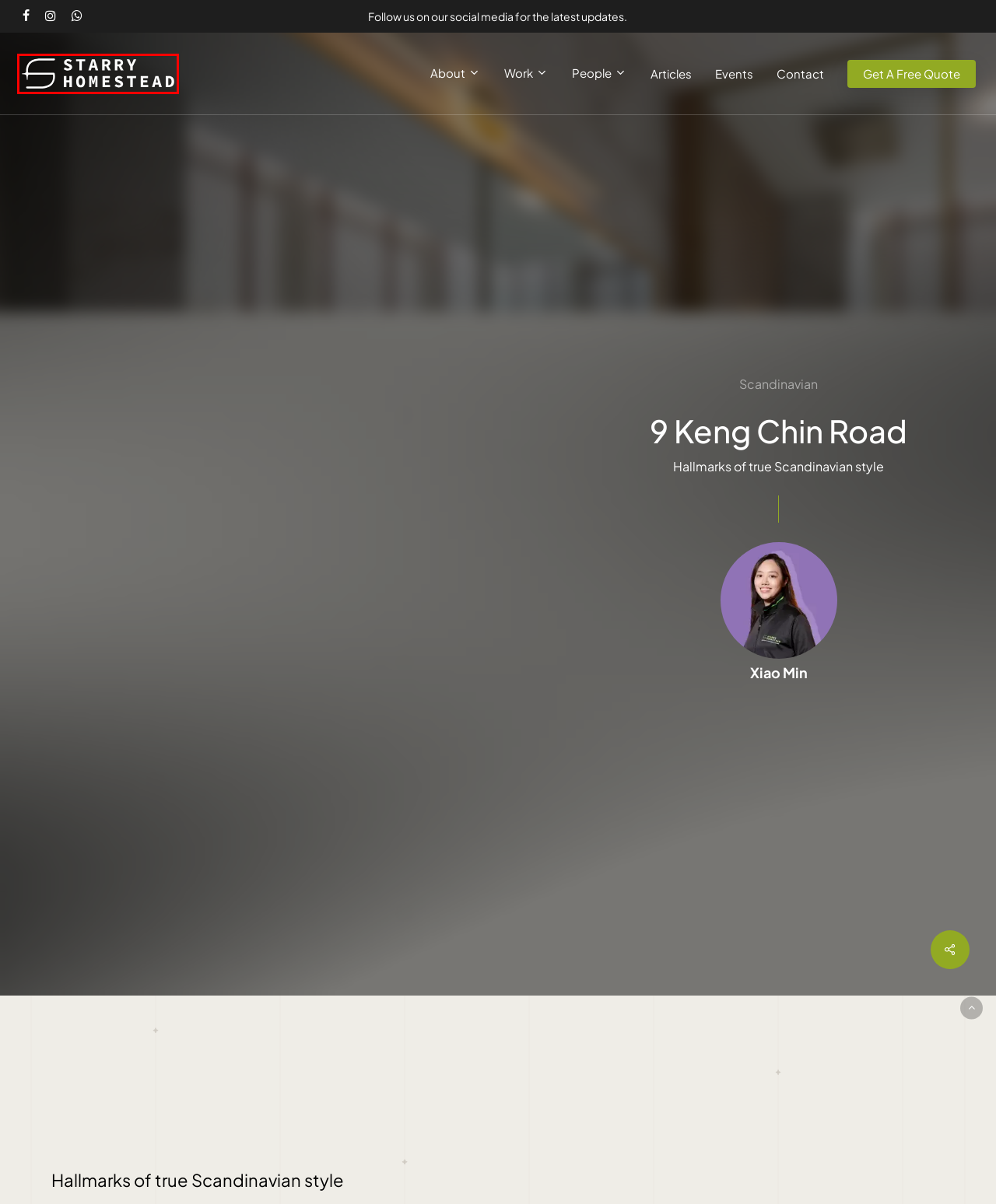You are given a screenshot depicting a webpage with a red bounding box around a UI element. Select the description that best corresponds to the new webpage after clicking the selected element. Here are the choices:
A. F&B Interior Design in Singapore - Starry Homestead
B. Commercial Interior Design and Renovation Singapore
C. Request a Quotation for Free Here - Starry Homestead
D. How it Works | Our Designing Process - Starry Homestead
E. Testimonials - Starry Homestead
F. Award Winning Interior Design Singapore - Starry Homestead
G. Interior Design Company Singapore | Interior Design Services
H. Xiao Min - Starry Homestead

G